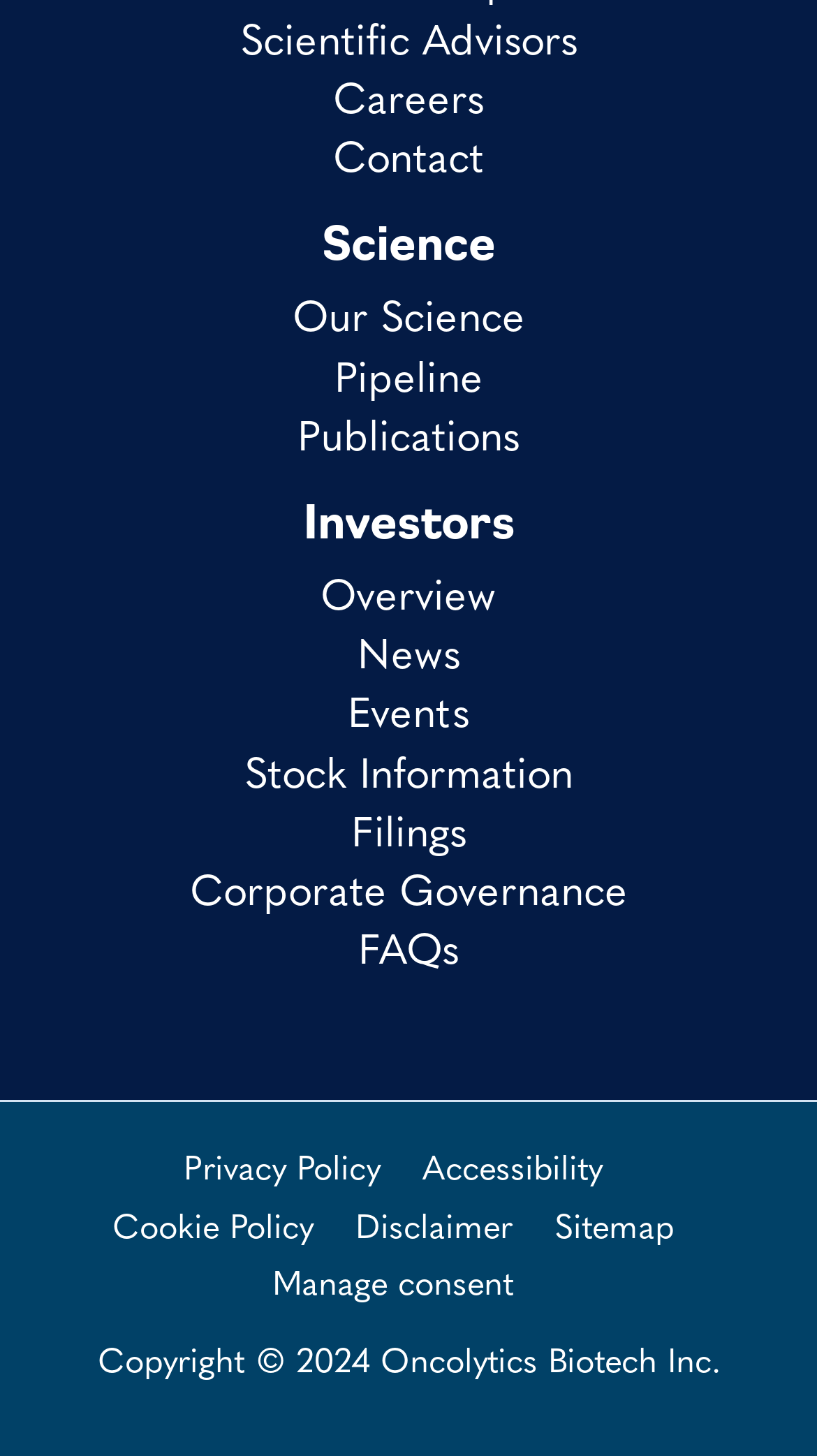Please provide a one-word or phrase answer to the question: 
What is the copyright year?

2024